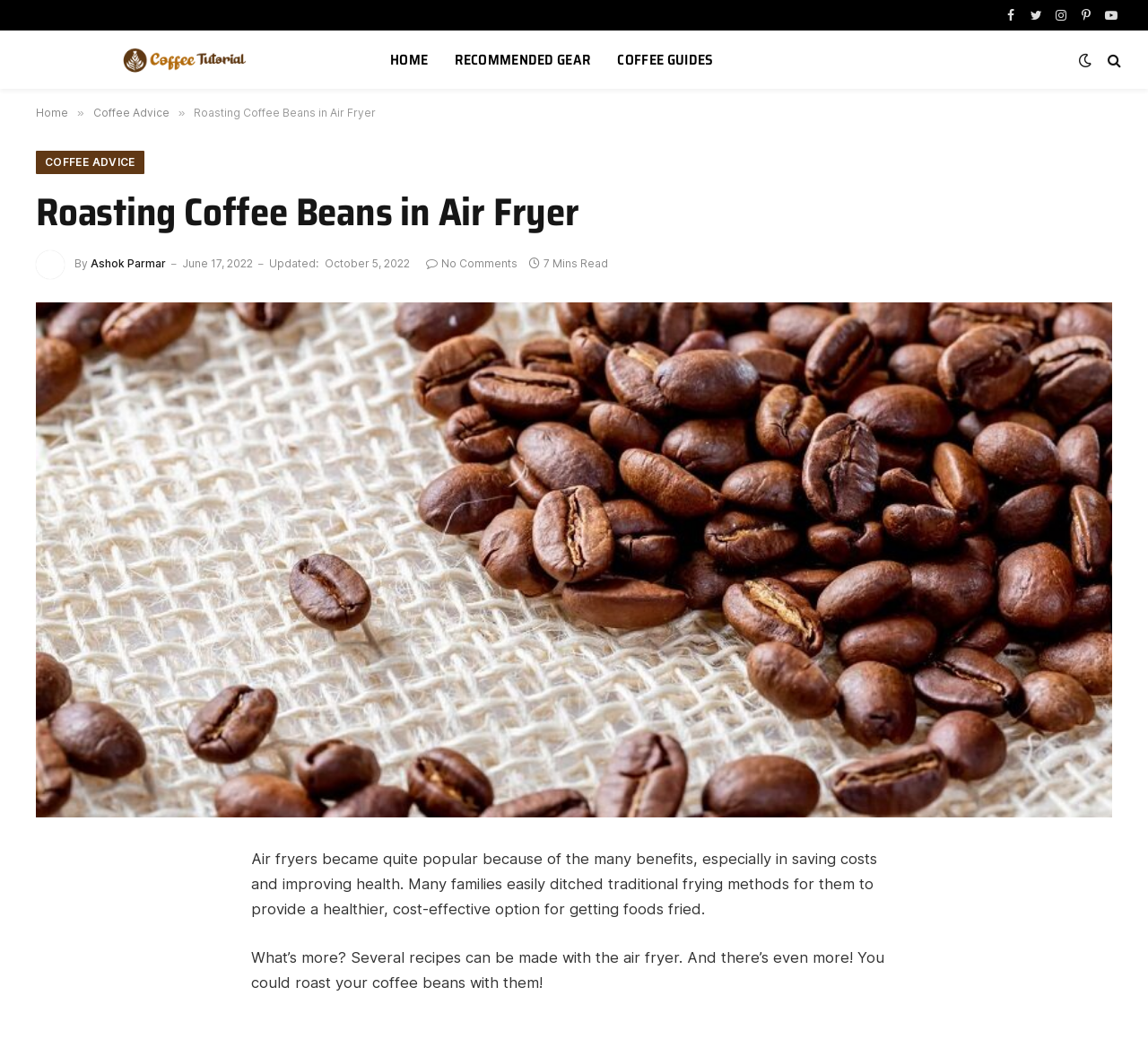Locate the bounding box of the user interface element based on this description: "Pinterest".

[0.937, 0.0, 0.955, 0.029]